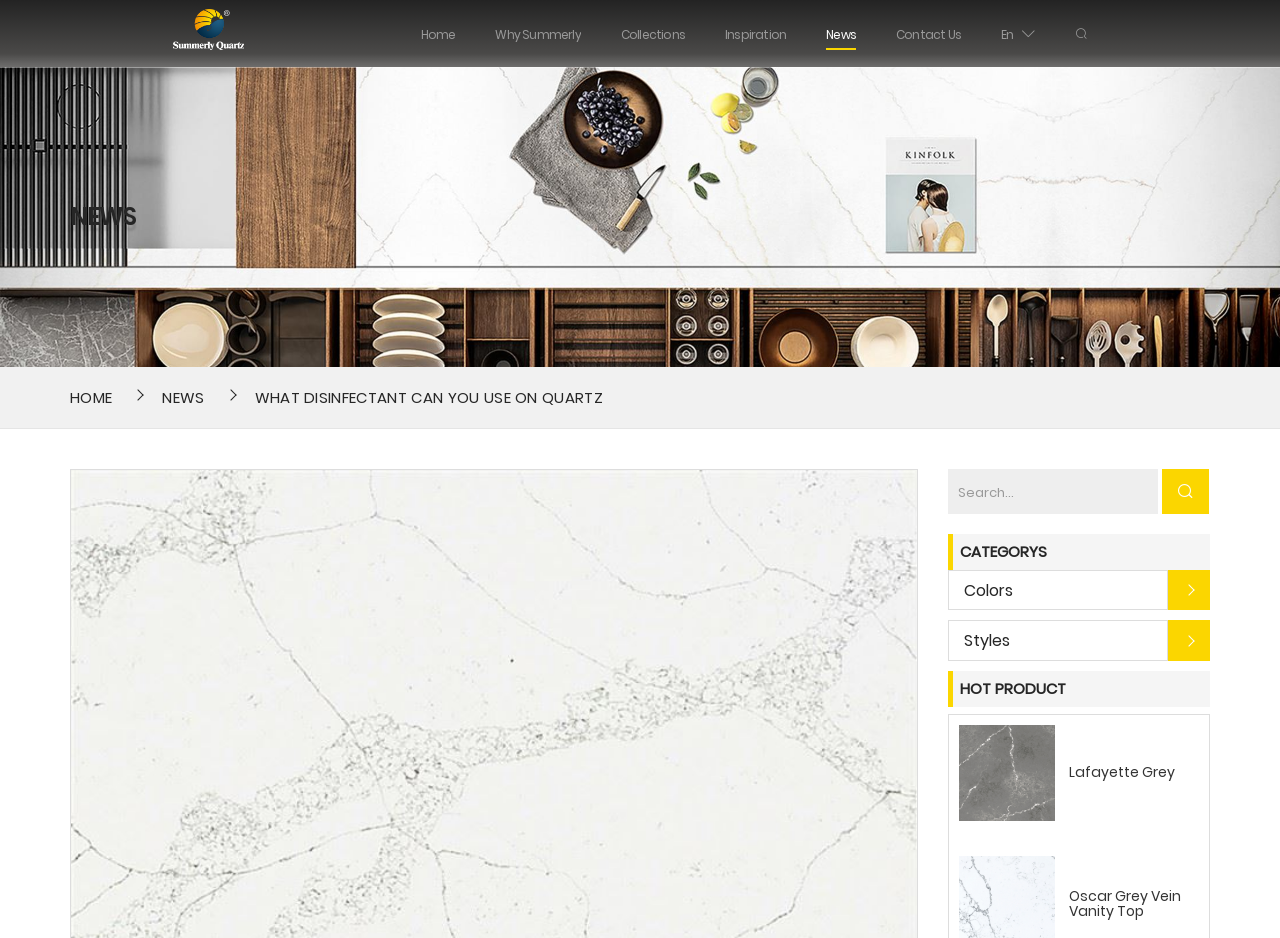How many headings are there on the webpage?
Please use the image to deliver a detailed and complete answer.

I counted the number of headings on the webpage, which are 'NEWS', 'CATEGORYS', 'HOT PRODUCT', and the heading for the product 'Lafayette Grey'. There are 4 headings in total.